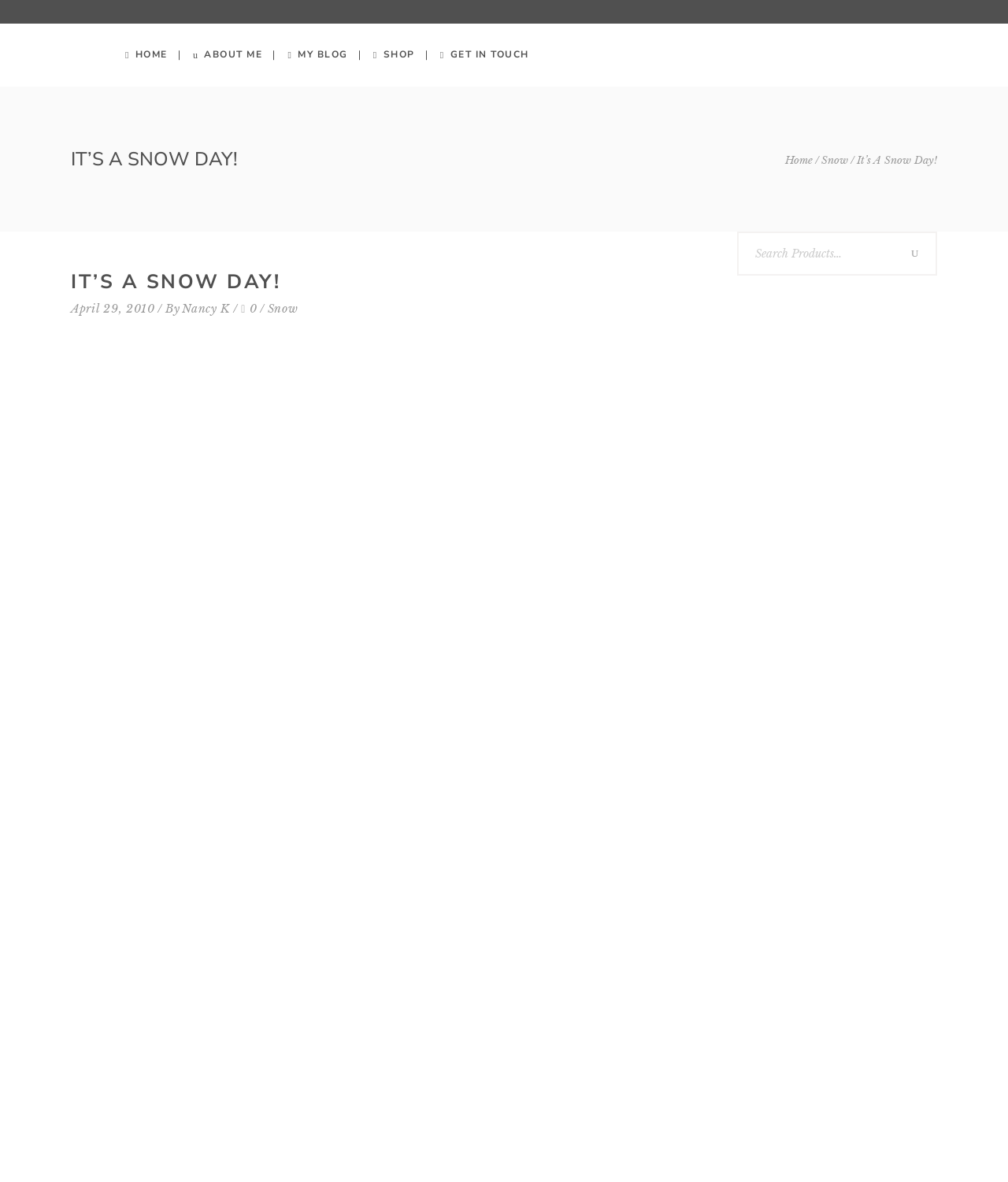Refer to the image and provide an in-depth answer to the question: 
What is the name of the blog?

I inferred this answer by looking at the root element 'It's a Snow Day! | Paper Art with Nancy' which suggests that the webpage is a blog and the name of the blog is 'Paper Art with Nancy'.